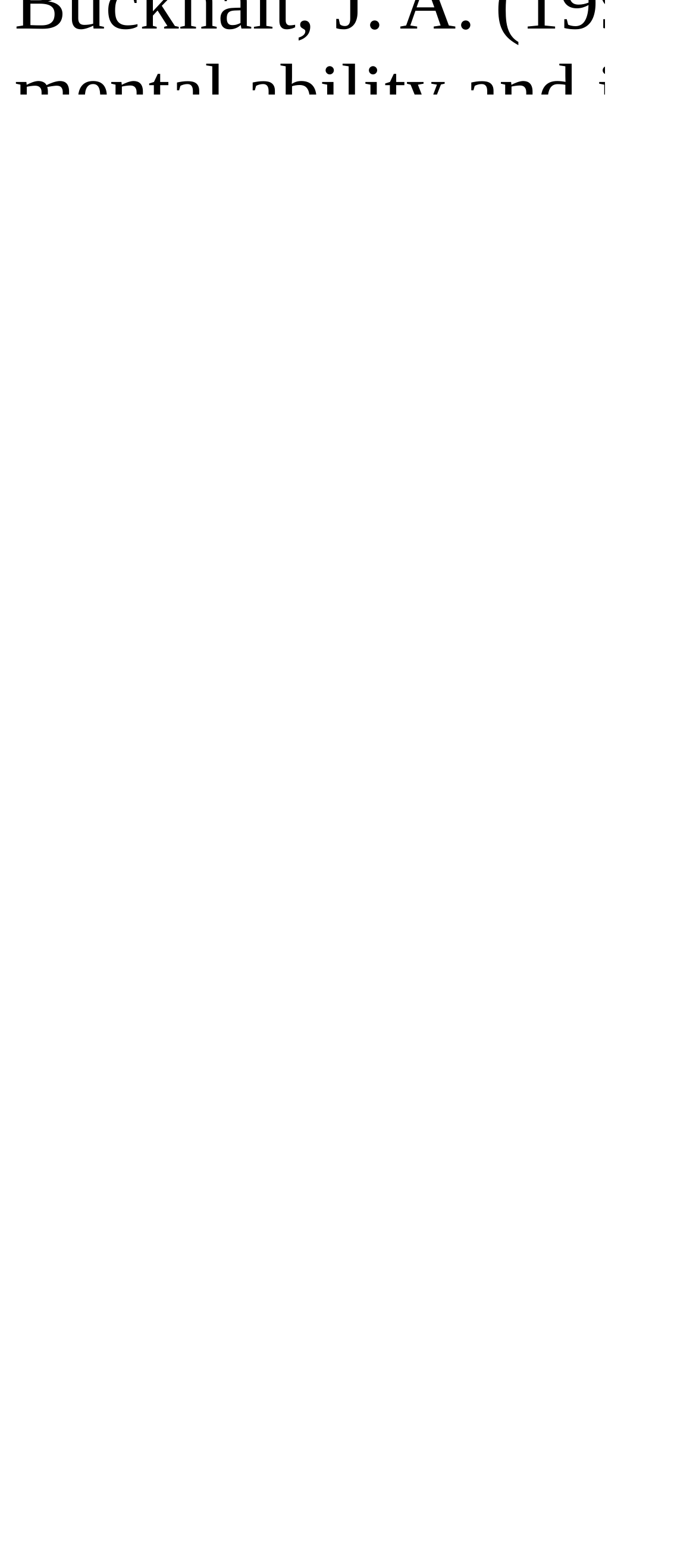Using the provided element description: "ASCII", determine the bounding box coordinates of the corresponding UI element in the screenshot.

[0.021, 0.861, 0.313, 0.915]